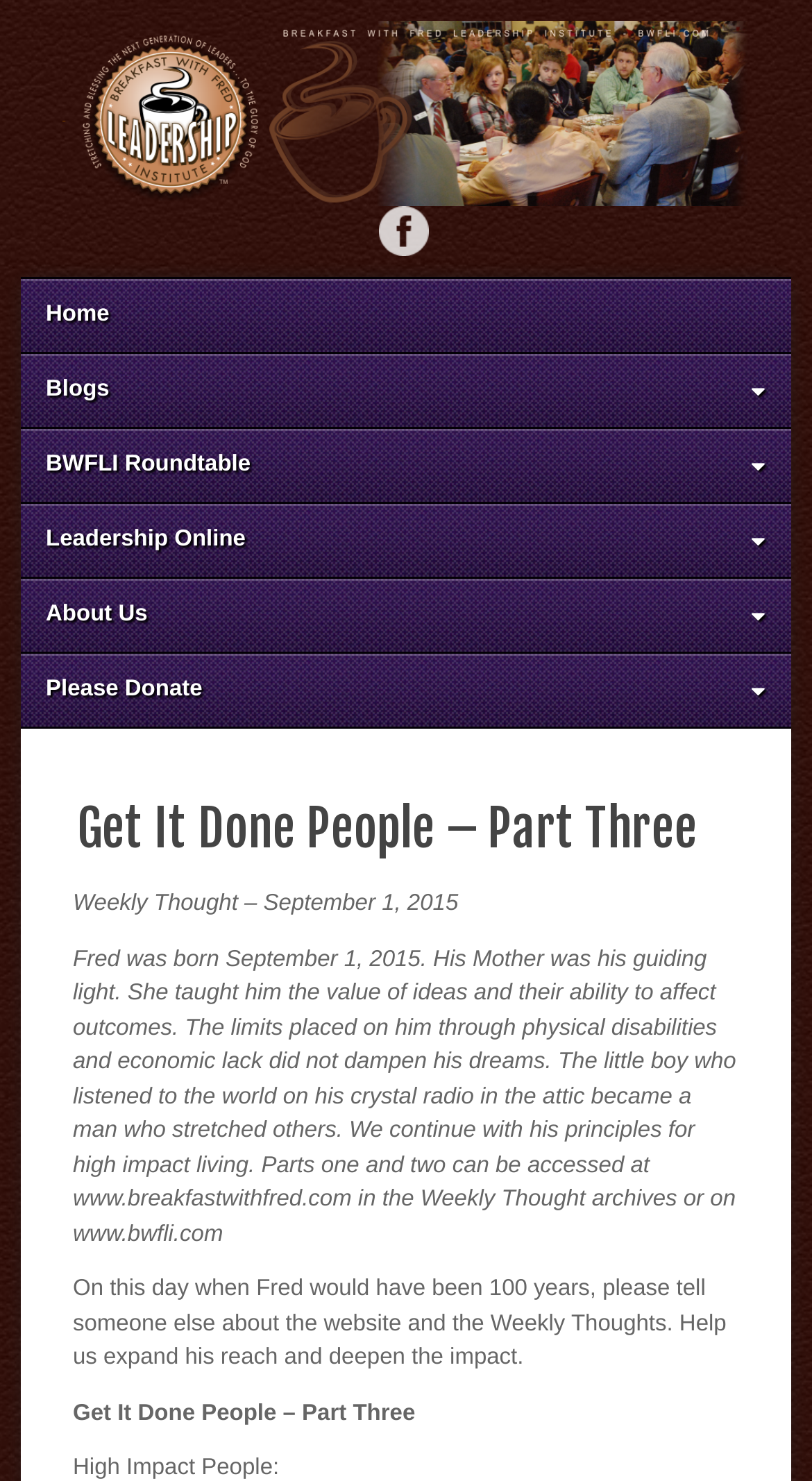What is the request made to the readers on Fred's 100th birthday?
Look at the image and answer with only one word or phrase.

Tell someone else about the website